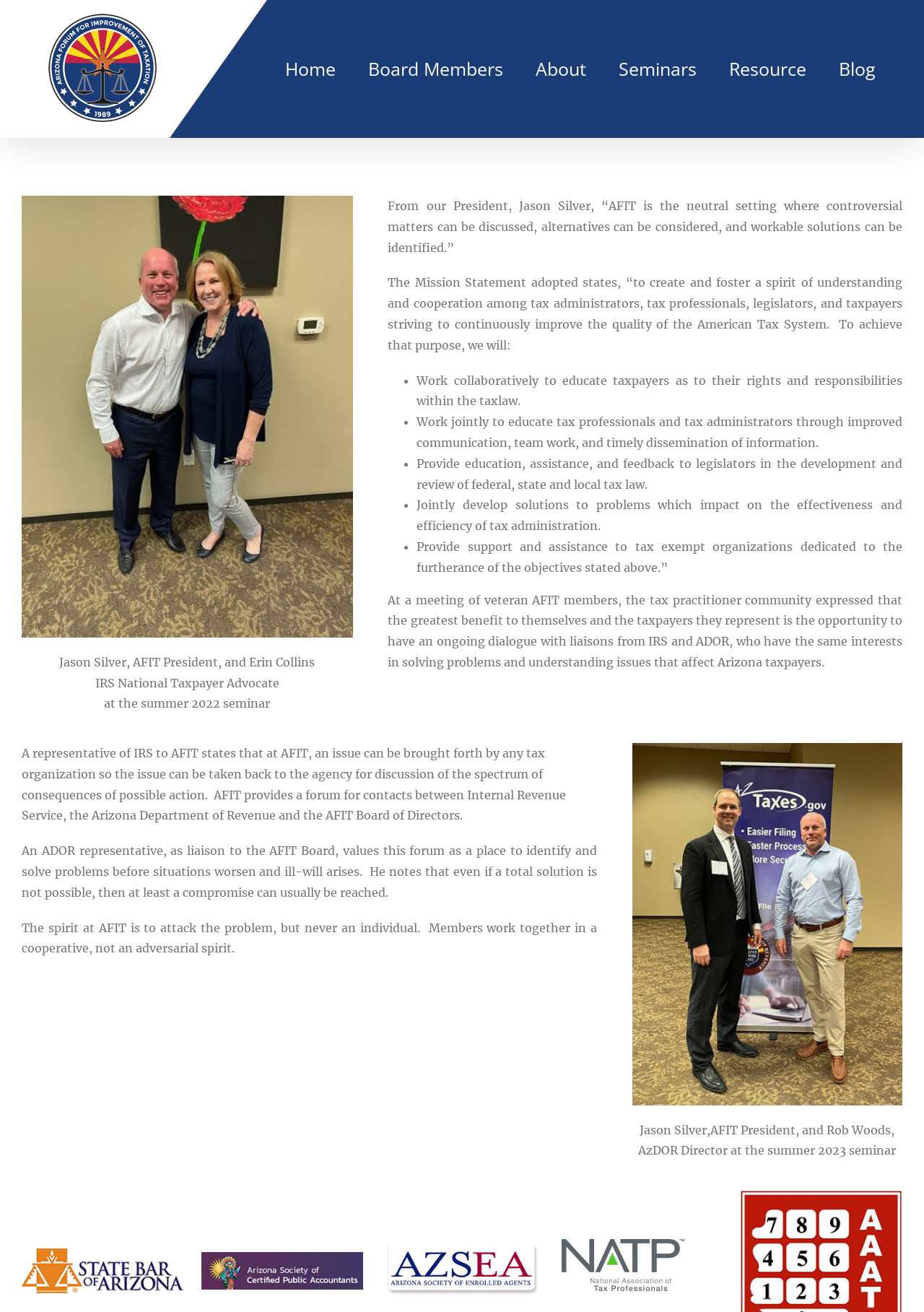Reply to the question below using a single word or brief phrase:
What is the theme of the seminar in the image?

Taxation